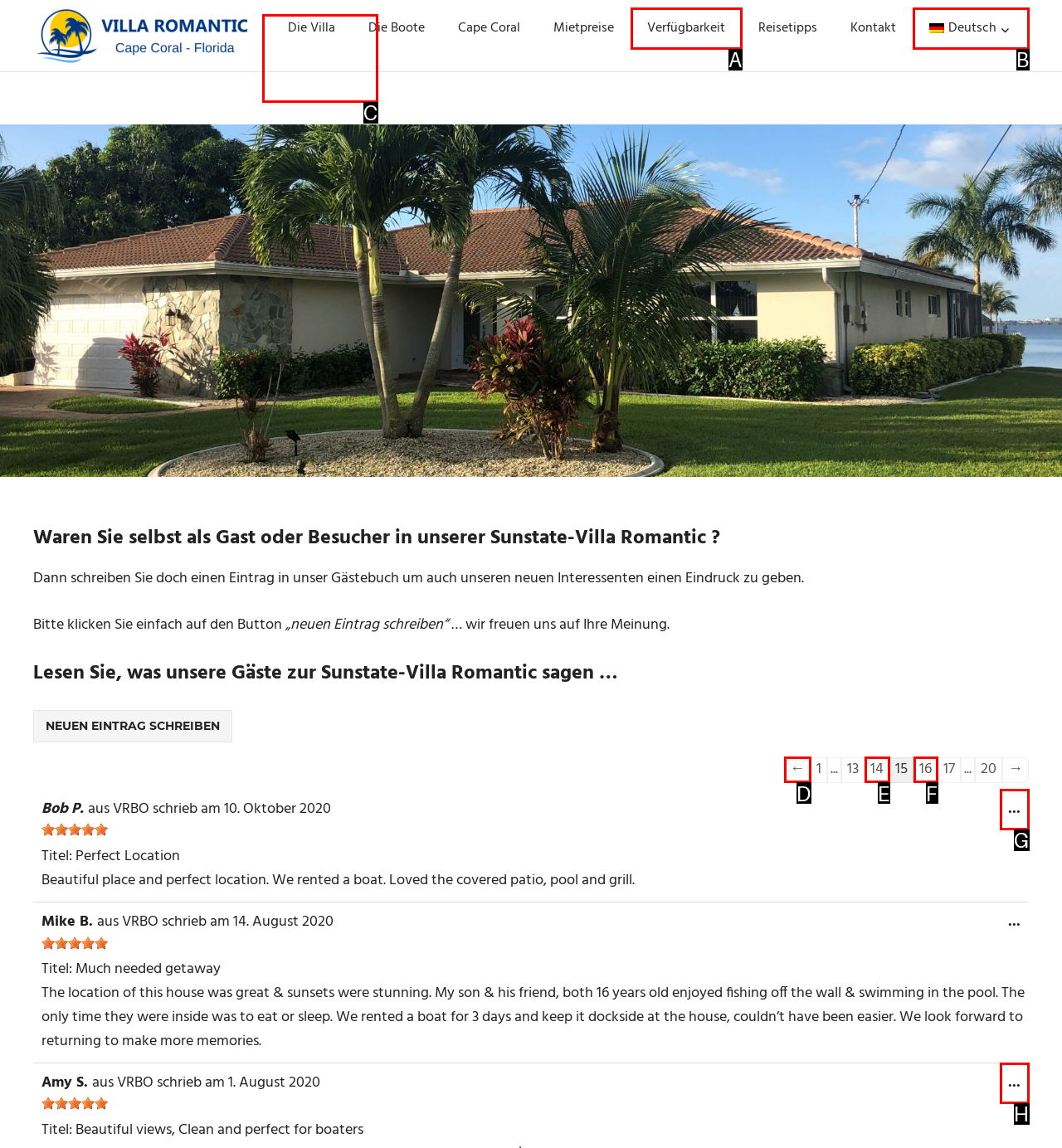Which UI element matches this description: Sunstate Villa Romantic?
Reply with the letter of the correct option directly.

C